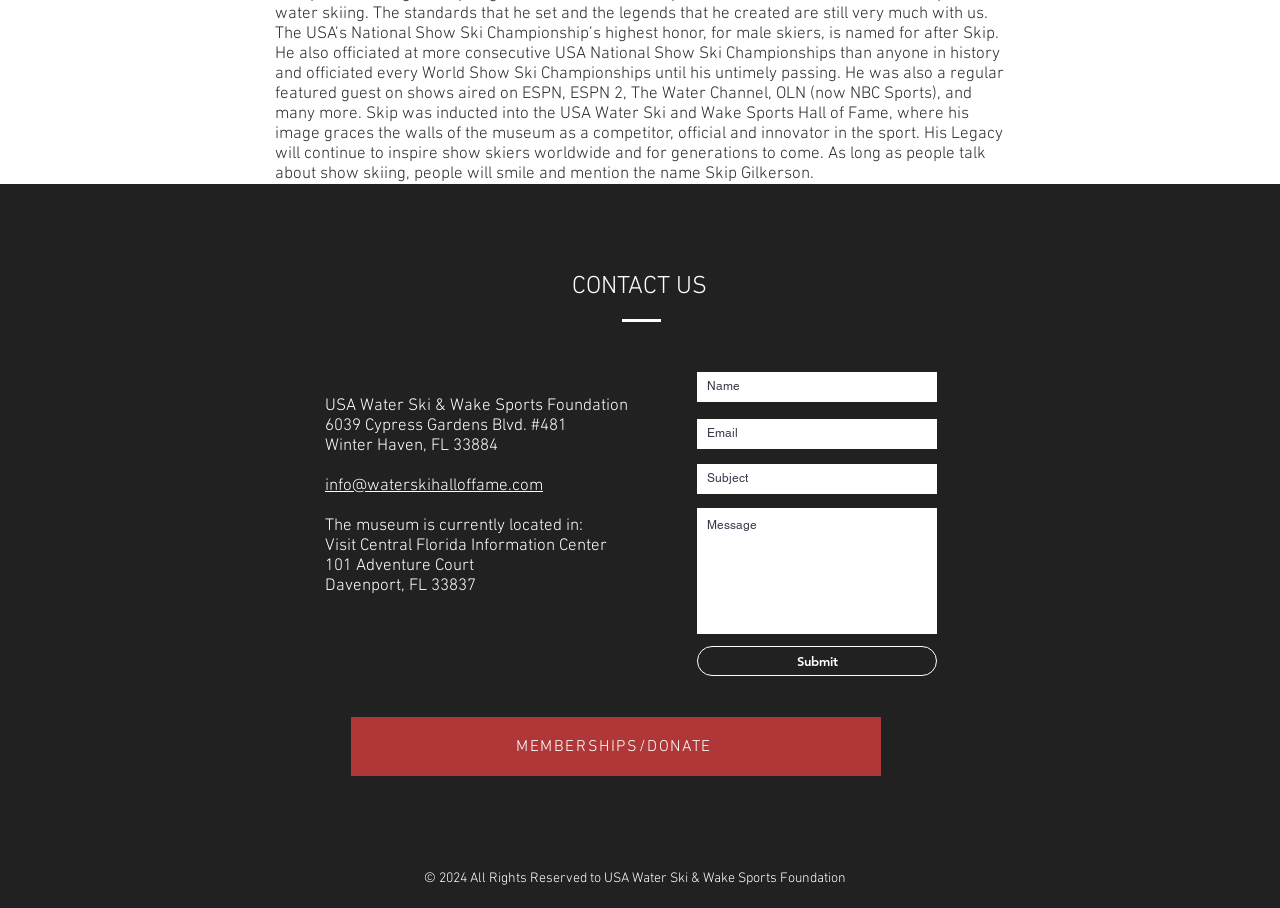Give a one-word or phrase response to the following question: What is the email address to contact?

info@waterskihalloffame.com